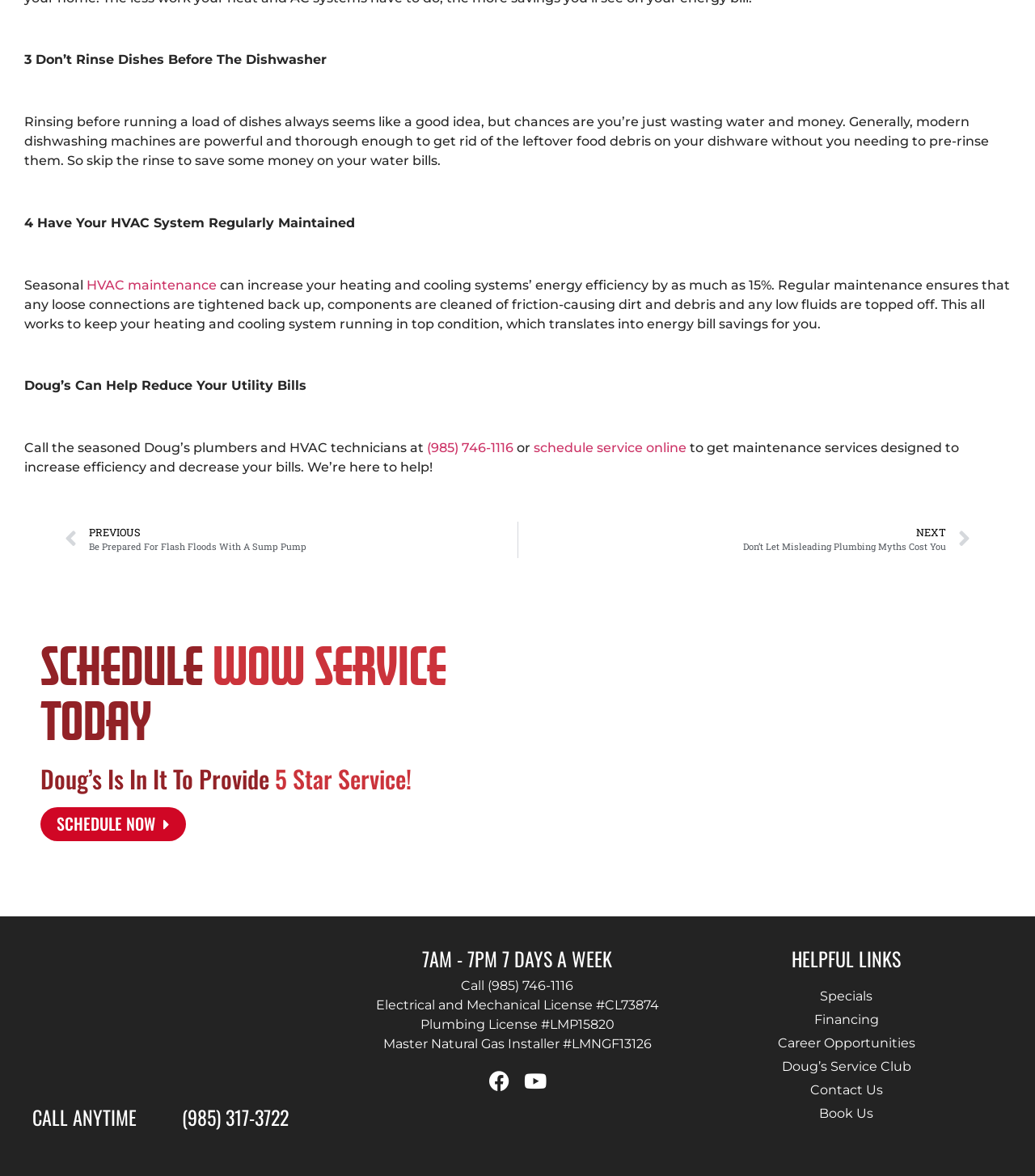Please identify the coordinates of the bounding box for the clickable region that will accomplish this instruction: "Click to schedule WOW service today".

[0.039, 0.686, 0.18, 0.715]